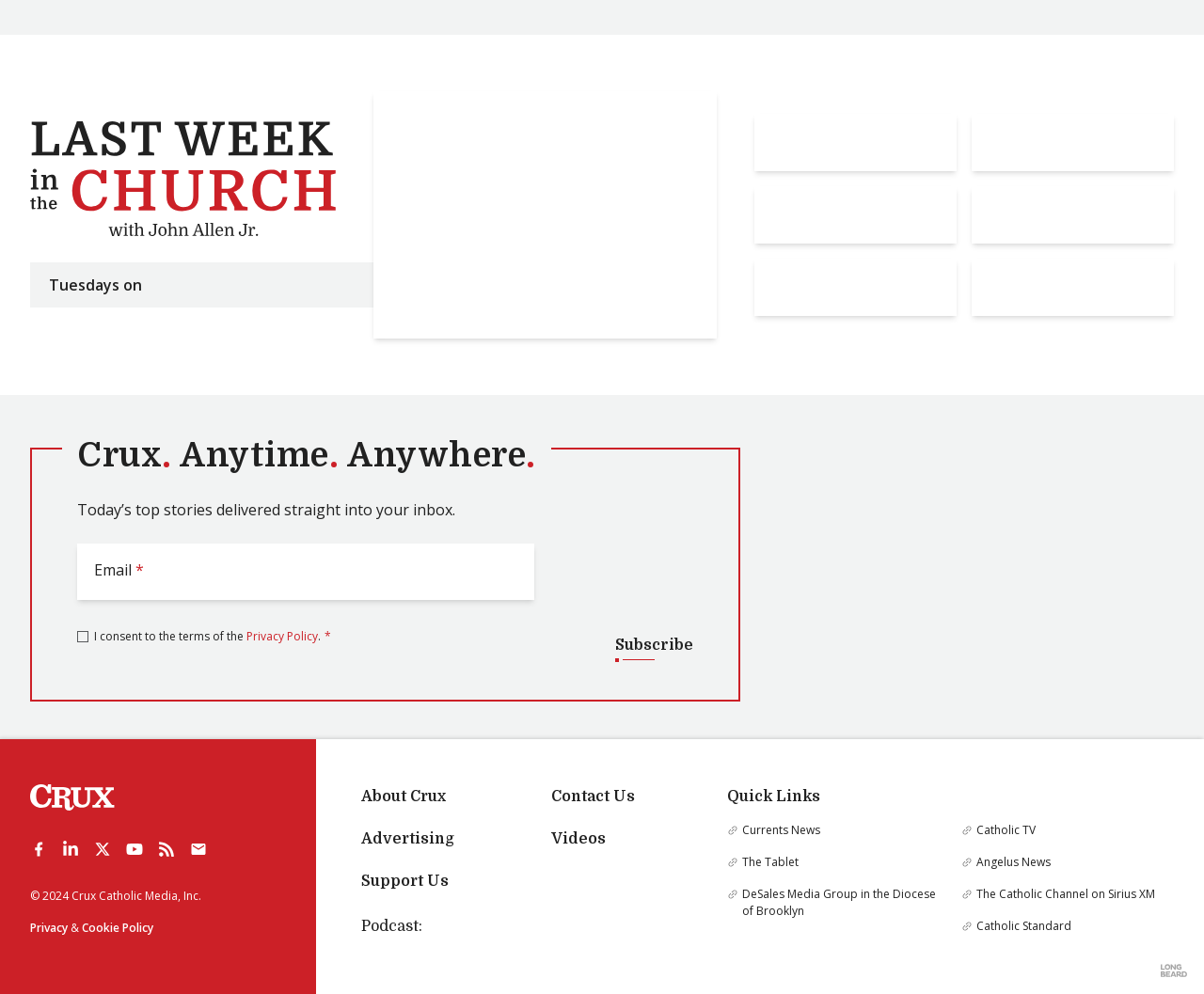Find the bounding box coordinates for the element that must be clicked to complete the instruction: "Subscribe to the newsletter". The coordinates should be four float numbers between 0 and 1, indicated as [left, top, right, bottom].

[0.064, 0.547, 0.444, 0.603]